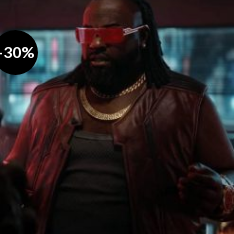Offer a comprehensive description of the image.

The image features a character styled in a striking leather vest, exuding confidence and flair. The individual is wearing a chain necklace and futuristic sunglasses, contributing to a bold and stylish appearance. The backdrop suggests an atmospheric, urban environment, possibly inspired by the aesthetic of the Cyberpunk genre. A tag in the upper left corner indicates a 30% discount, hinting at a promotional offer related to the outfit, which aligns with the edgy fashion trends seen in the Cyberpunk 2077 universe. This character likely embodies the spirit of the game's vibrant and edgy fashion culture, appealing to fans and fashion enthusiasts alike.